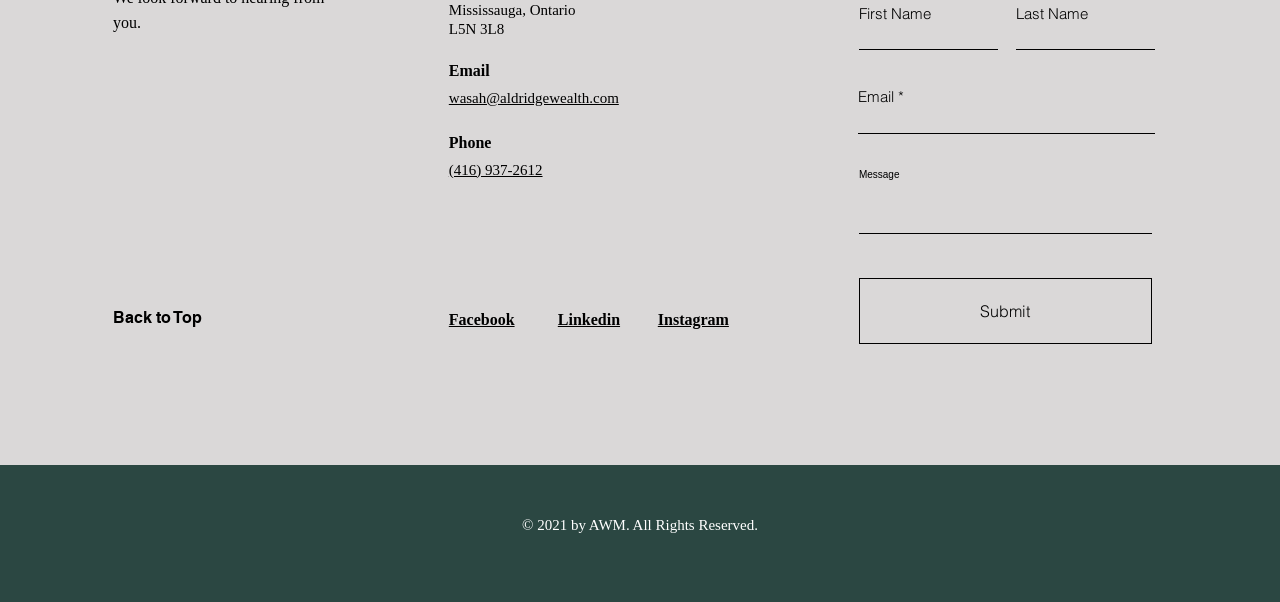Answer the question below with a single word or a brief phrase: 
What is the required field in the contact form?

Email